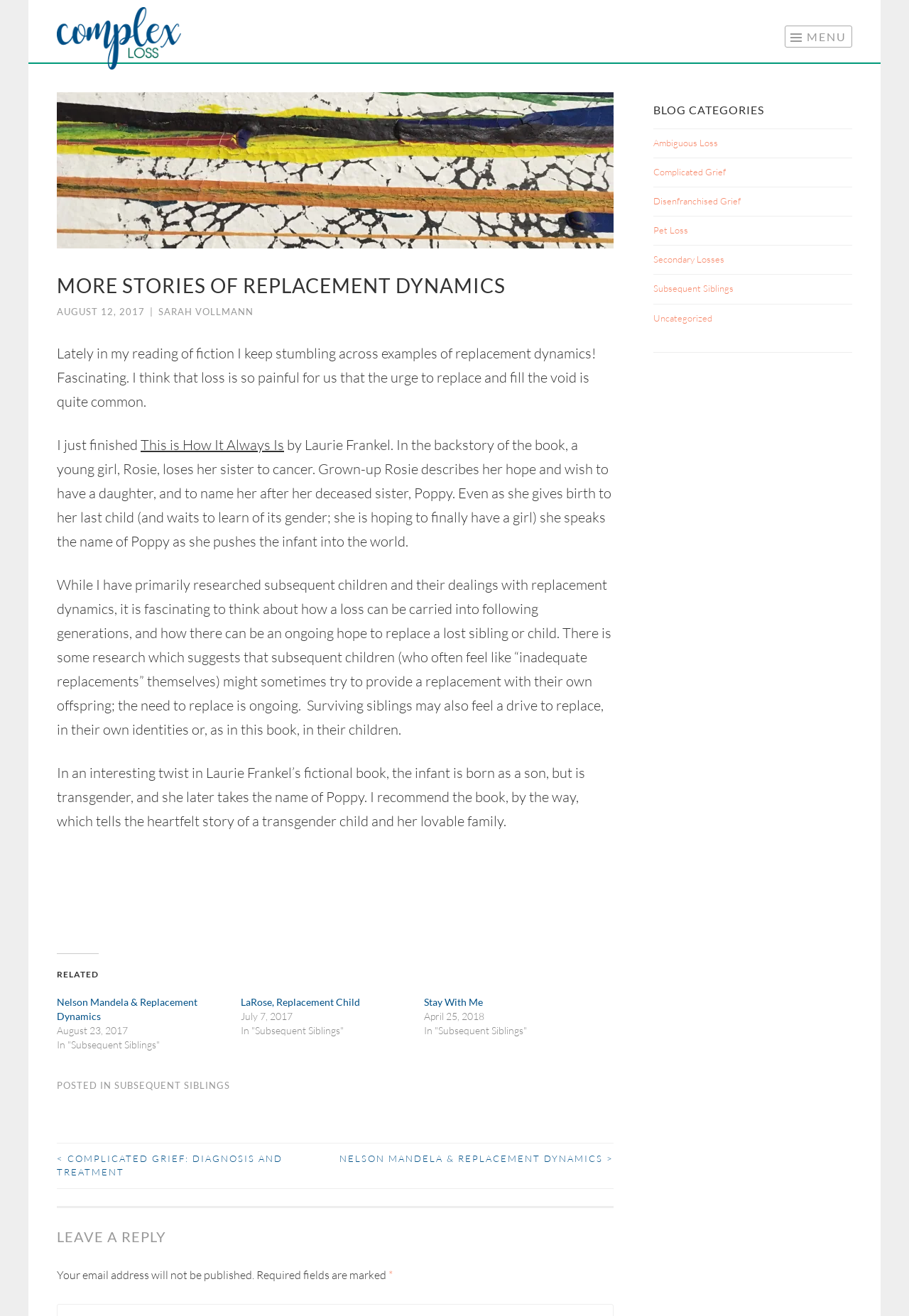Provide your answer in a single word or phrase: 
Who is the author of the article?

SARAH VOLLMANN